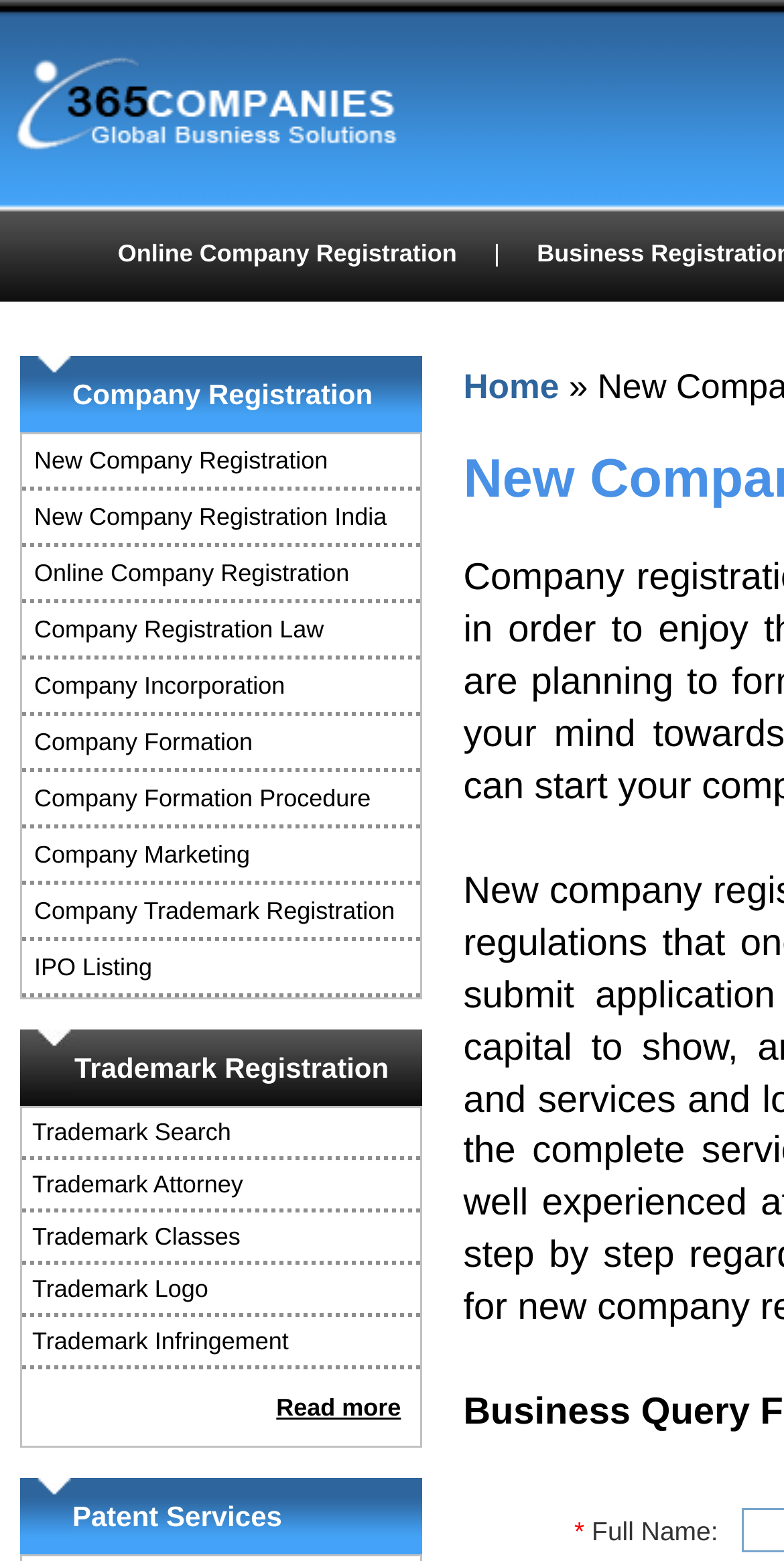Please specify the bounding box coordinates of the area that should be clicked to accomplish the following instruction: "Click on Patent Services". The coordinates should consist of four float numbers between 0 and 1, i.e., [left, top, right, bottom].

[0.092, 0.961, 0.36, 0.982]